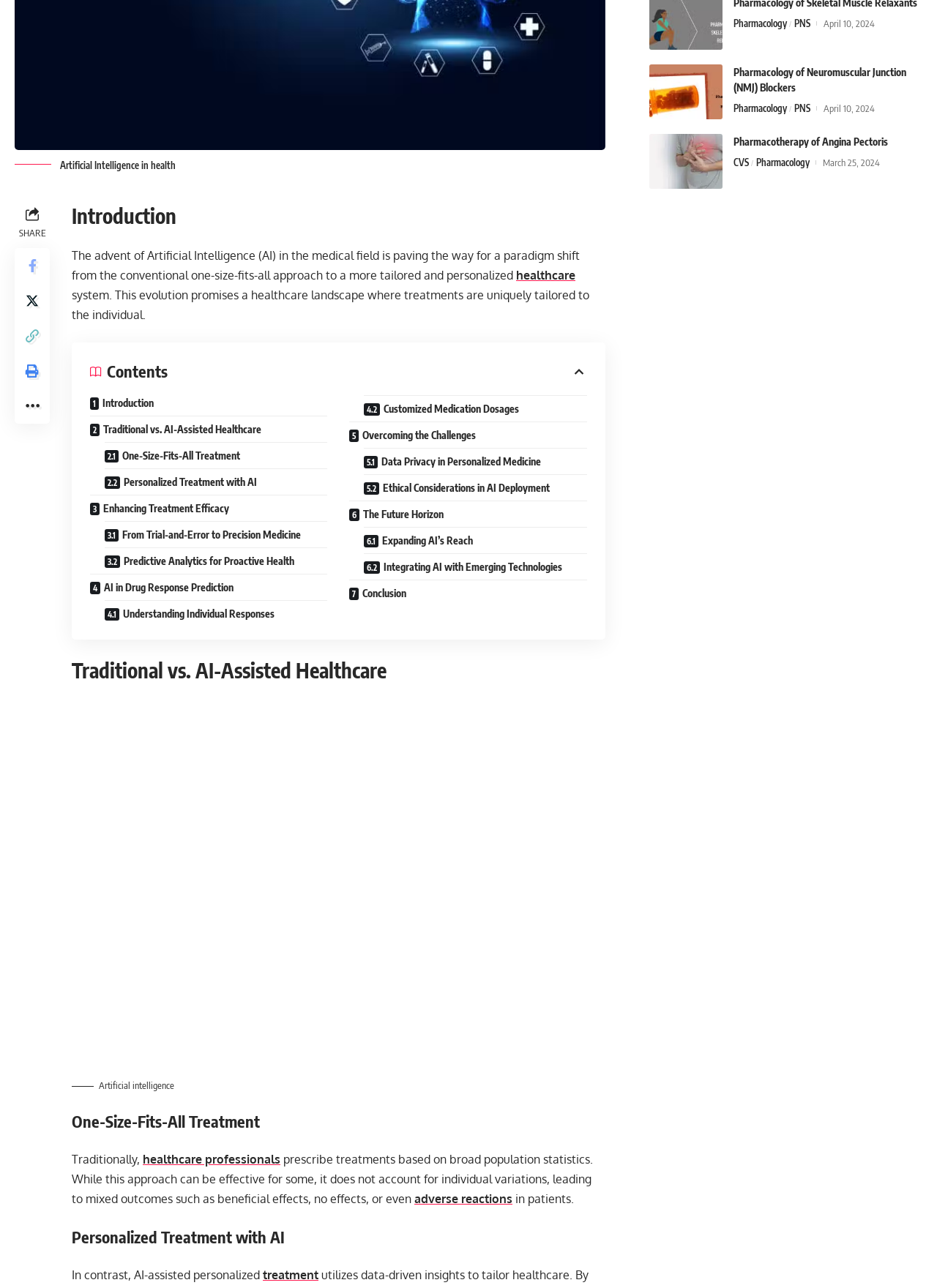Find the bounding box coordinates for the UI element whose description is: "treatment". The coordinates should be four float numbers between 0 and 1, in the format [left, top, right, bottom].

[0.28, 0.984, 0.34, 0.995]